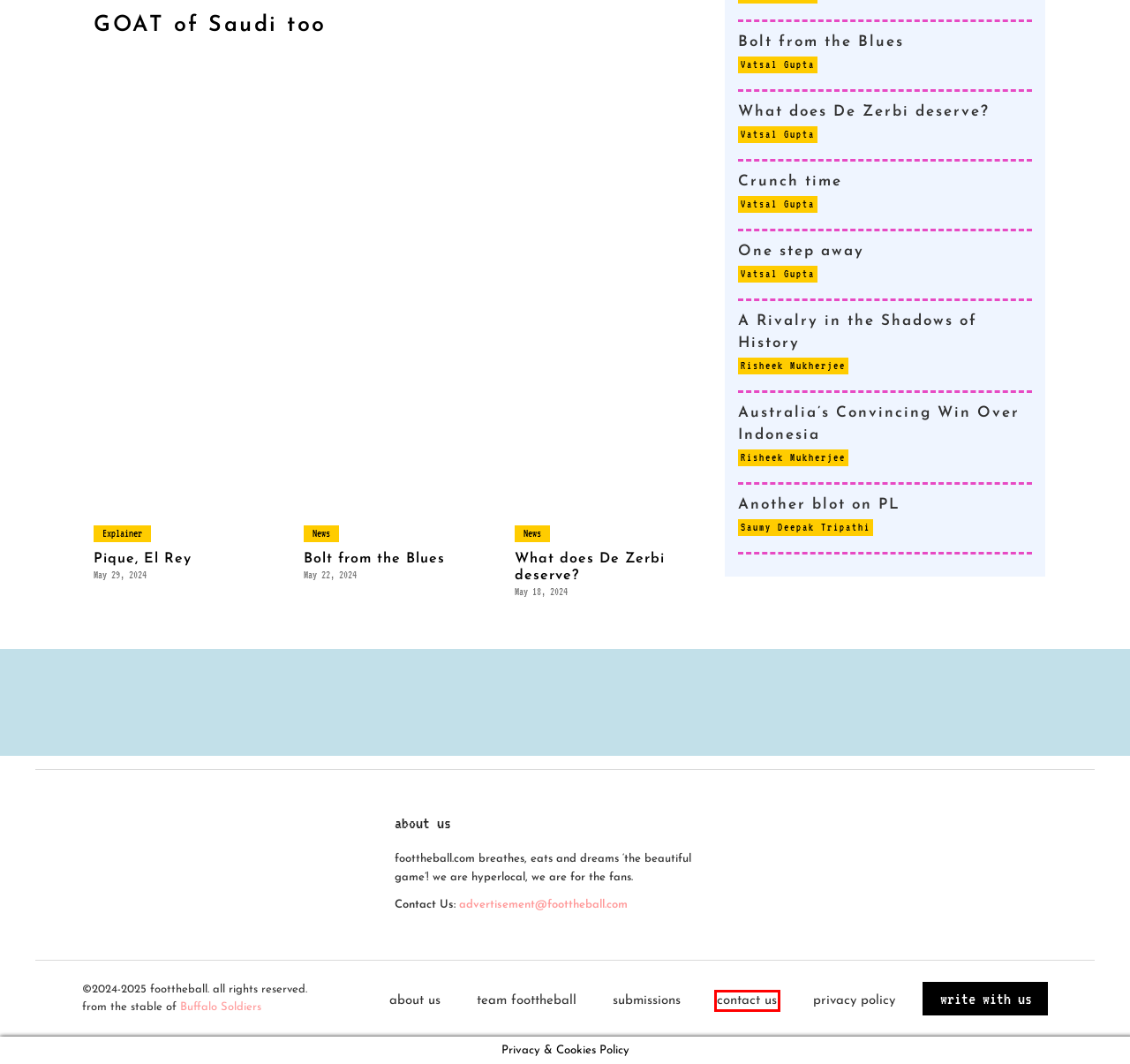View the screenshot of the webpage containing a red bounding box around a UI element. Select the most fitting webpage description for the new page shown after the element in the red bounding box is clicked. Here are the candidates:
A. Borussia Dortmund vs Paris Saint-Germain UCL Prediction: Leg 1
B. Australia national football team vs Indonesia national football team stats
C. Privacy Policy - FootTheBall
D. Article Submission Guidelines - FootTheBall
E. Latest Football News, Results, Transfer & Headlines- FootTheBall
F. About Us - FootTheBall
G. Contact us - FootTheBall
H. India national football team vs Uzbekistan national football team Timeline

G